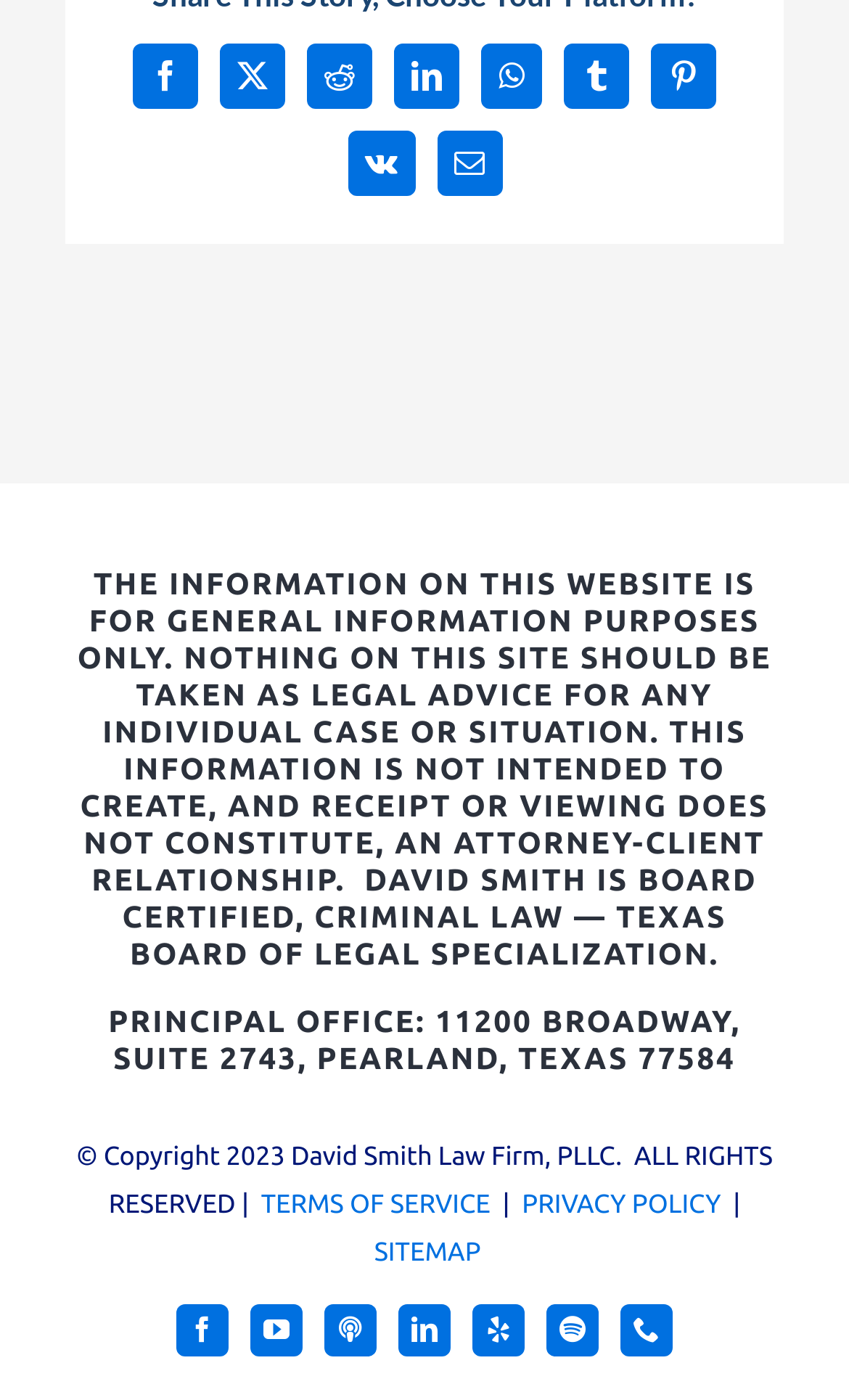How many social media links are present at the bottom of the webpage?
Examine the image closely and answer the question with as much detail as possible.

The webpage has links to Facebook, YouTube, Podcast, LinkedIn, Yelp, Spotify, and phone at the bottom, which totals to 7 social media links.